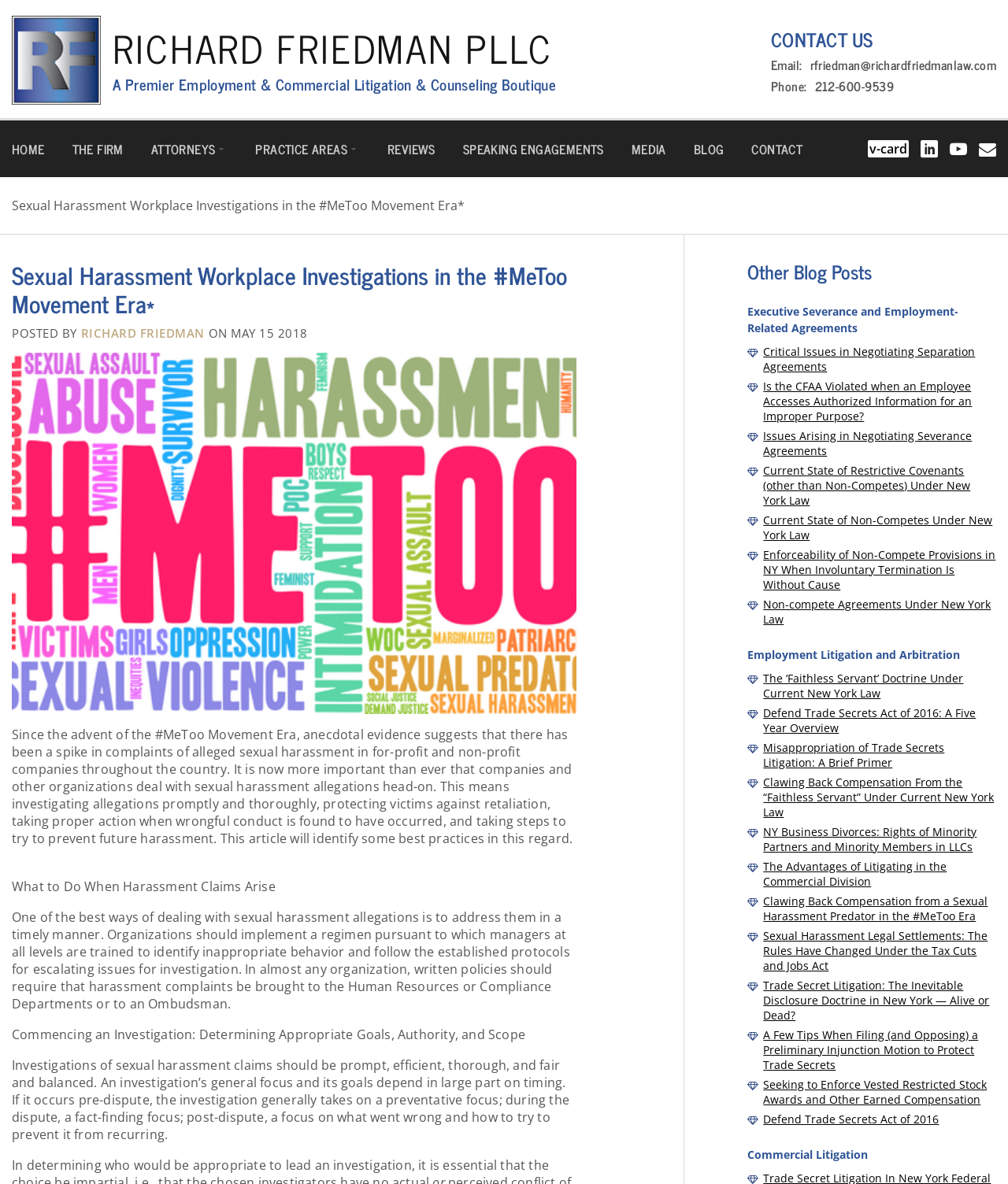Given the content of the image, can you provide a detailed answer to the question?
What is the topic of the article?

The topic of the article can be inferred from the static text element 'Sexual Harassment Workplace Investigations in the #MeToo Movement Era*' which is the title of the article.